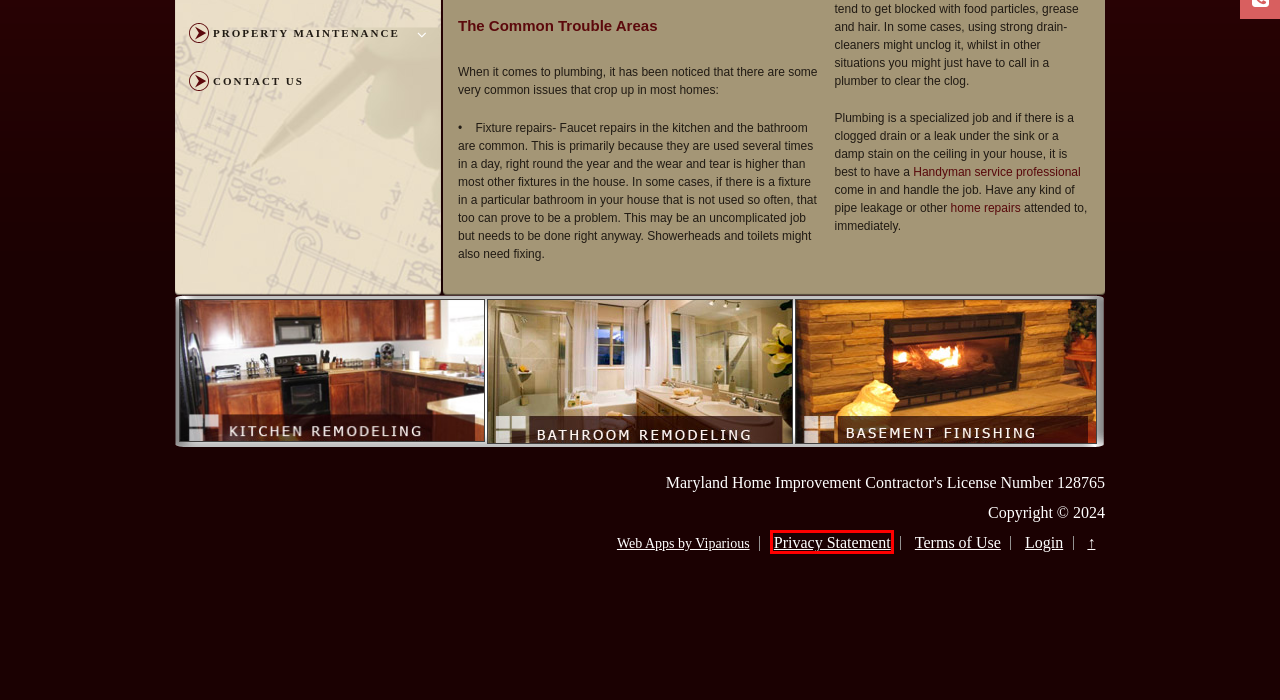Examine the screenshot of the webpage, which includes a red bounding box around an element. Choose the best matching webpage description for the page that will be displayed after clicking the element inside the red bounding box. Here are the candidates:
A. Privacy Statement – Calvert Handyman and Home Improvement, LLC
B. Viparious Software and Web Development - Viparious
C. Home Improvement – Calvert Handyman and Home Improvement, LLC
D. Terms of Use – Calvert Handyman and Home Improvement, LLC
E. Home Repairs – Calvert Handyman and Home Improvement, LLC
F. Flooring – Calvert Handyman and Home Improvement, LLC
G. Calvert Handyman and Home Improvement, LLC – Calvert County, MD
H. Basement Finishing – Calvert Handyman and Home Improvement, LLC

A